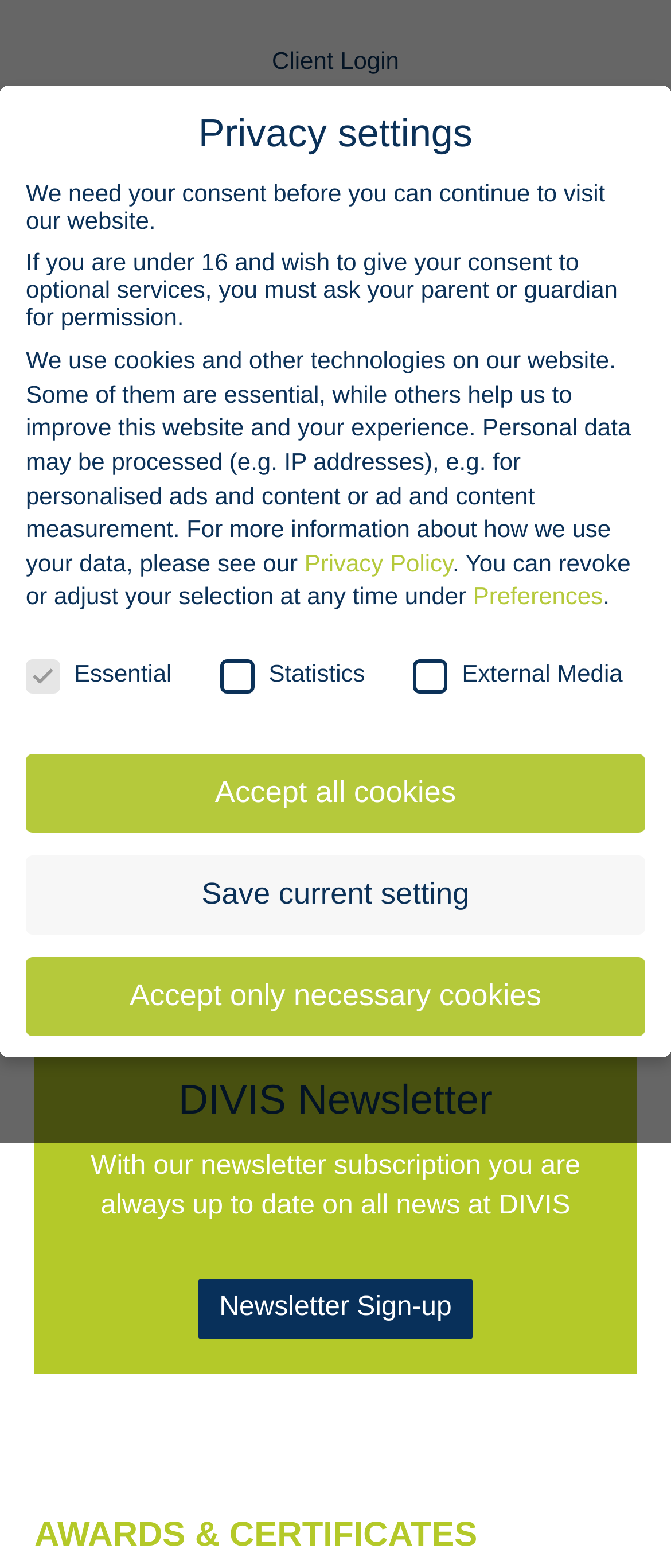Articulate a complete and detailed caption of the webpage elements.

The webpage appears to be the homepage of a company called DIVIS, which is certified by BHE. At the top, there is a navigation menu bar with a "Client Login" link. Below the navigation bar, there is a logo with the text "DIVIS - The intelligent view" and a menu button on the right side.

On the left side of the page, there are three headings: "Archive", "Tips & Info", and "DIVIS Newsletter". The "DIVIS Newsletter" section has a brief description and a "Newsletter Sign-up" button.

On the right side of the page, there are three links: "Latest News", "Product Tips", and "Worth Knowing". Below these links, there is a section with the heading "AWARDS & CERTIFICATES".

At the bottom of the page, there is a section dedicated to privacy settings. This section has a heading "Privacy settings" and a brief description. There are three checkboxes for "Essential", "Statistics", and "External Media" with corresponding labels. Below the checkboxes, there are four buttons: "Accept all cookies", "Save current setting", "Accept only necessary cookies", and "Individual privacy settings". Additionally, there are three more buttons: "Cookie details", "Privacy policy", and "Imprint".

Overall, the webpage appears to be a company's homepage with various sections for navigation, news, and privacy settings.